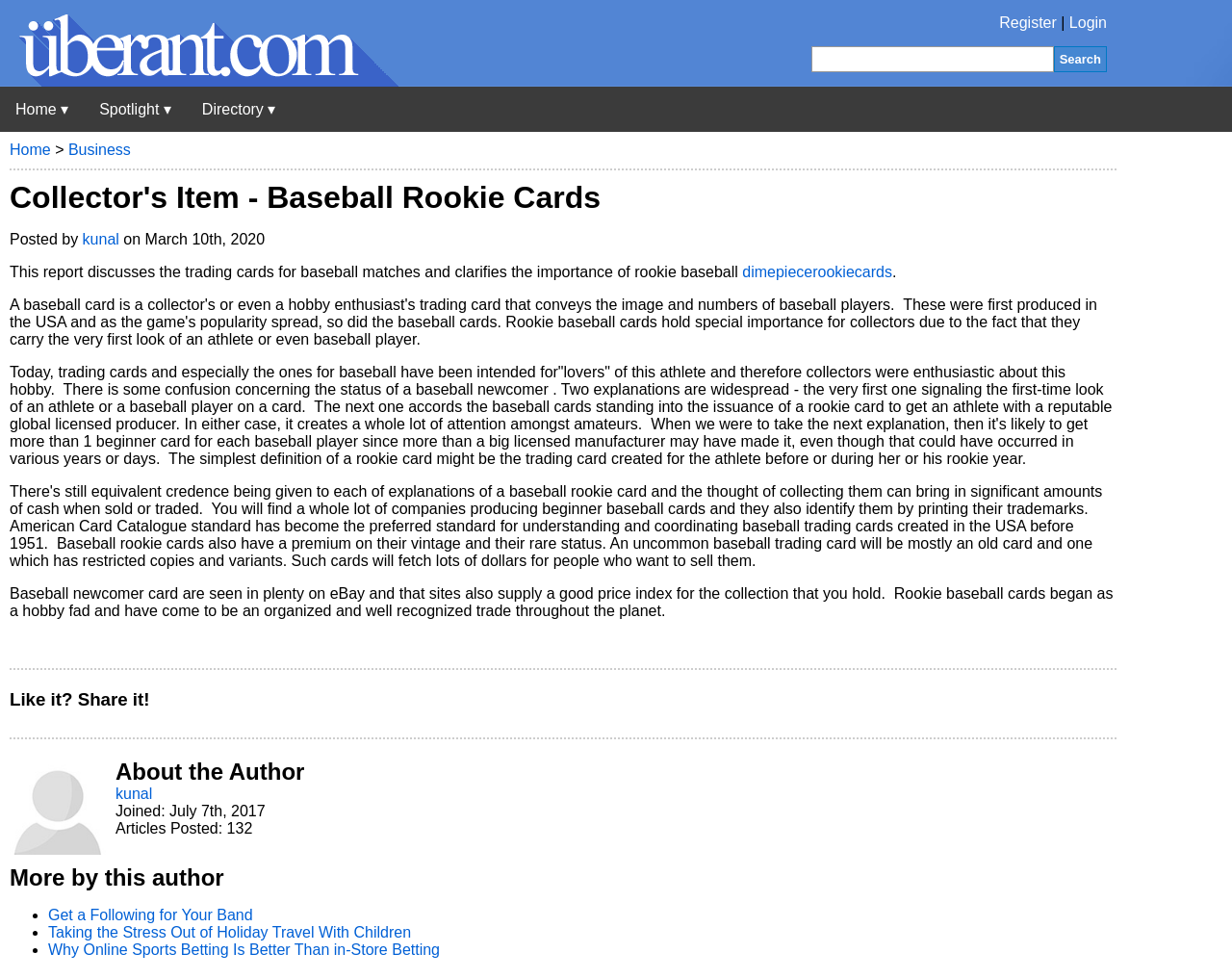Determine the coordinates of the bounding box for the clickable area needed to execute this instruction: "Login to the website".

[0.868, 0.015, 0.898, 0.031]